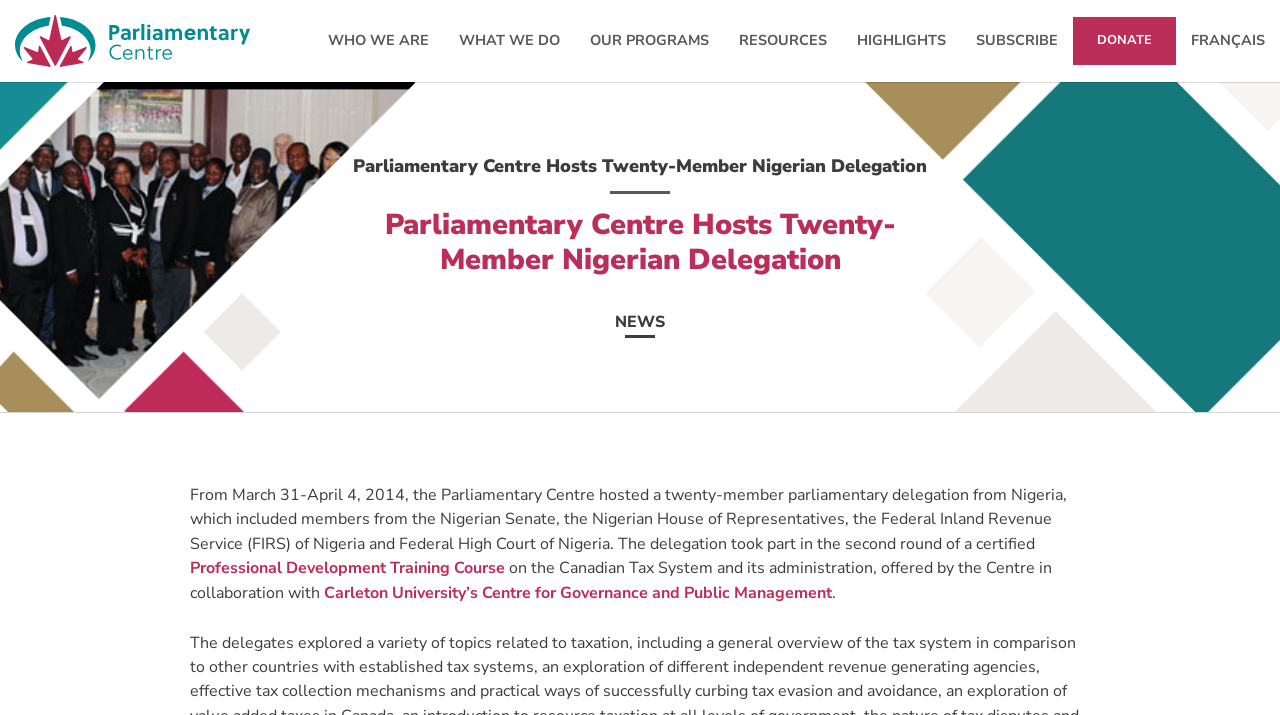Respond to the following query with just one word or a short phrase: 
How many members are in the Nigerian delegation?

Twenty